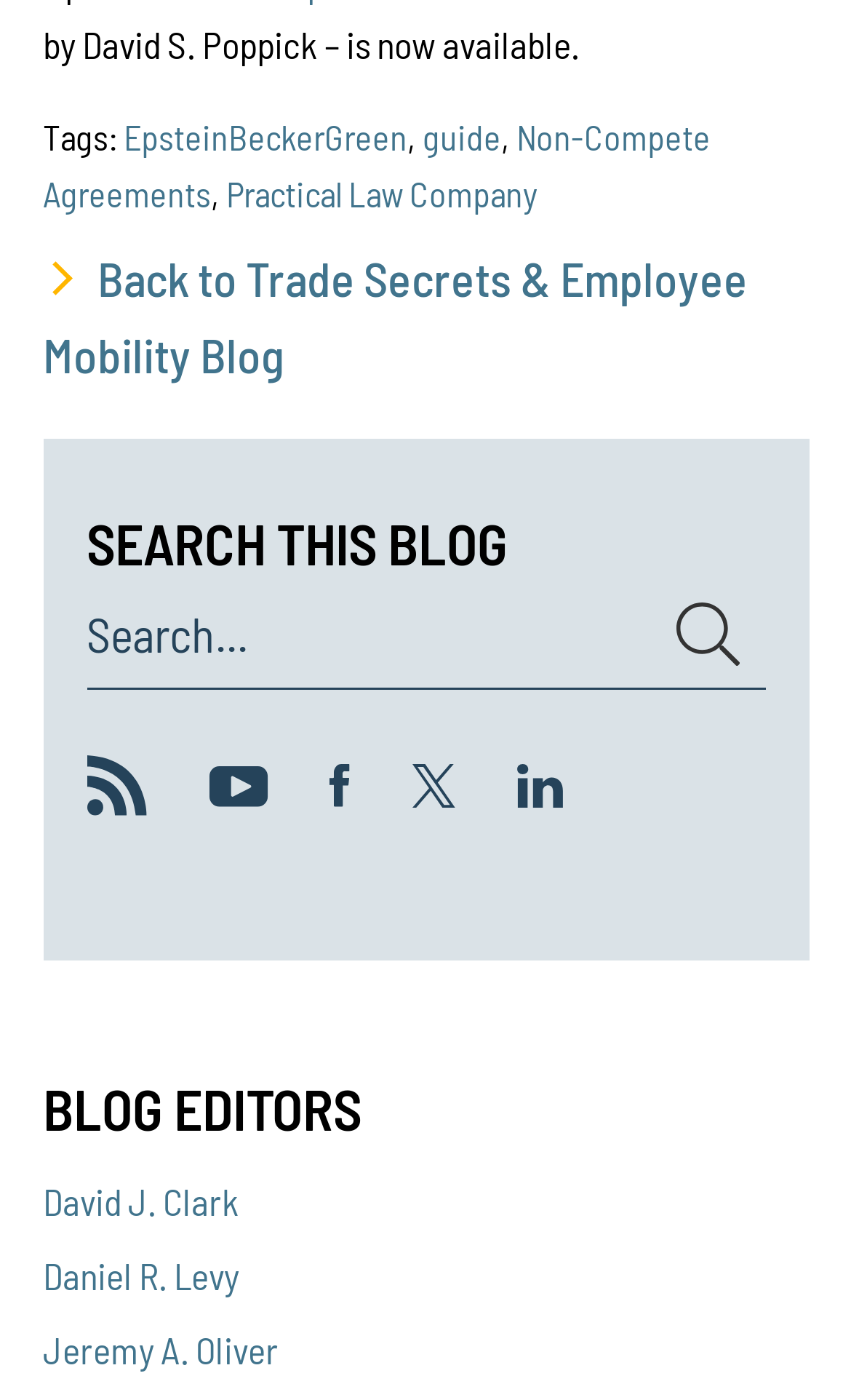Please identify the bounding box coordinates of where to click in order to follow the instruction: "Go to Non-Compete Agreements".

[0.05, 0.083, 0.835, 0.153]